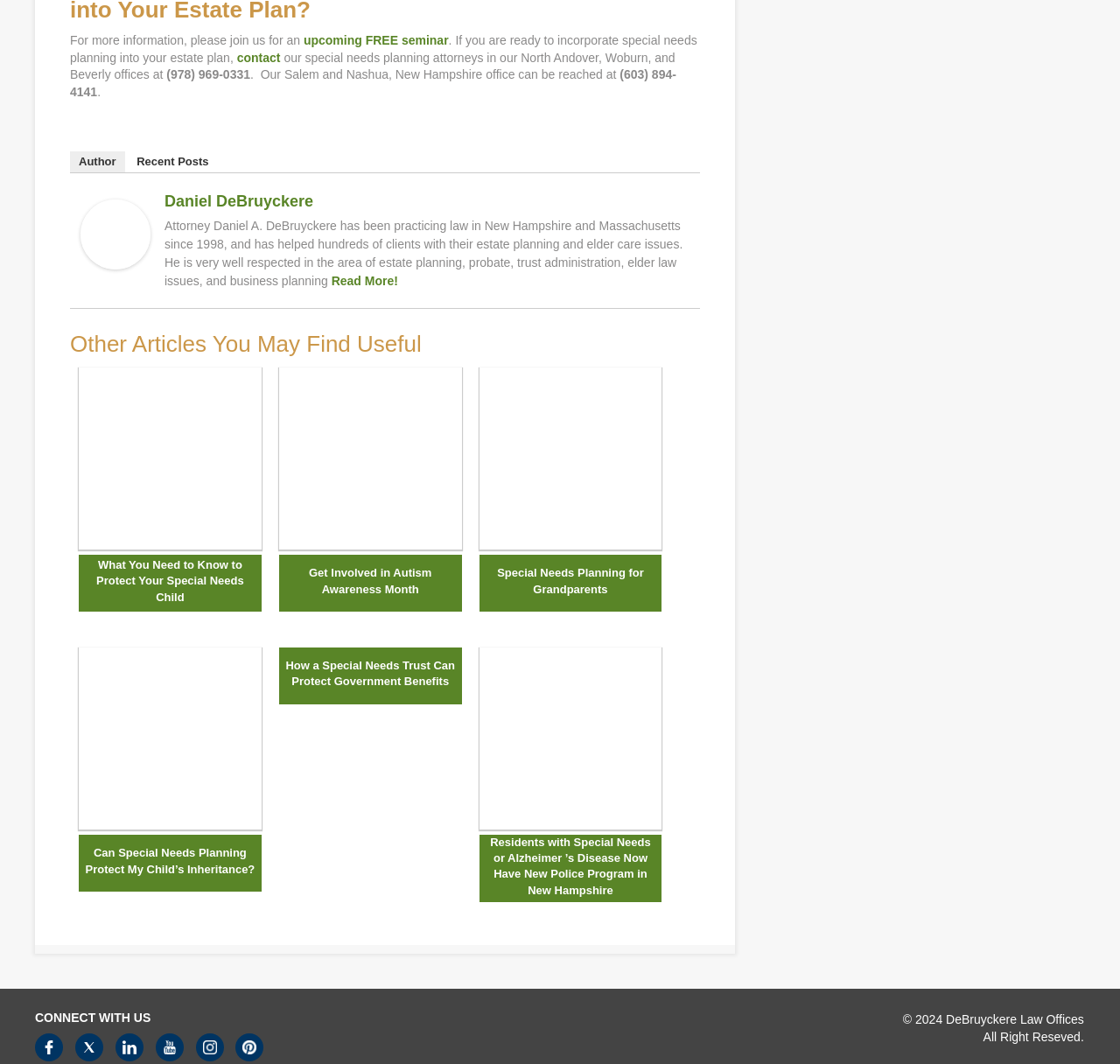Determine the bounding box coordinates of the section I need to click to execute the following instruction: "learn about protecting special needs child". Provide the coordinates as four float numbers between 0 and 1, i.e., [left, top, right, bottom].

[0.07, 0.345, 0.233, 0.521]